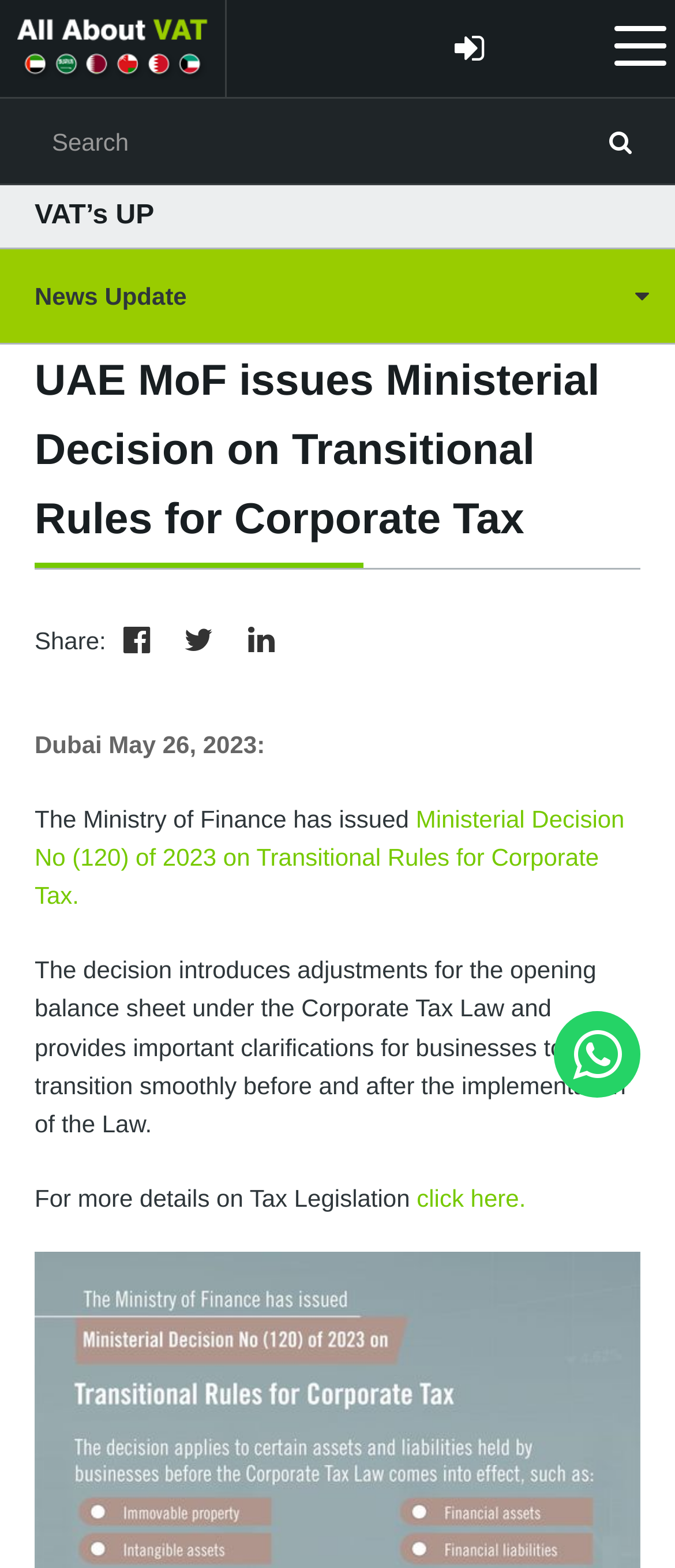What is the purpose of Ministerial Decision No (120) of 2023?
Relying on the image, give a concise answer in one word or a brief phrase.

To introduce adjustments for the opening balance sheet